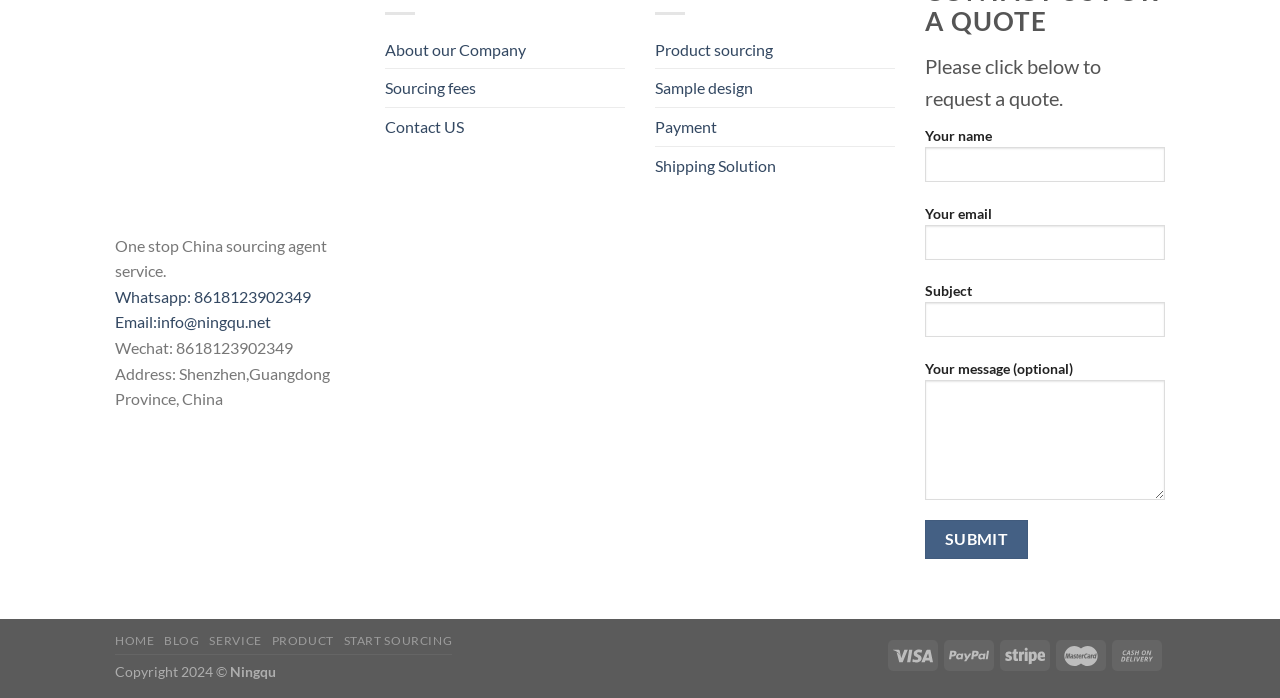Please specify the bounding box coordinates of the region to click in order to perform the following instruction: "Fill in the 'Your name' textbox".

[0.723, 0.21, 0.91, 0.261]